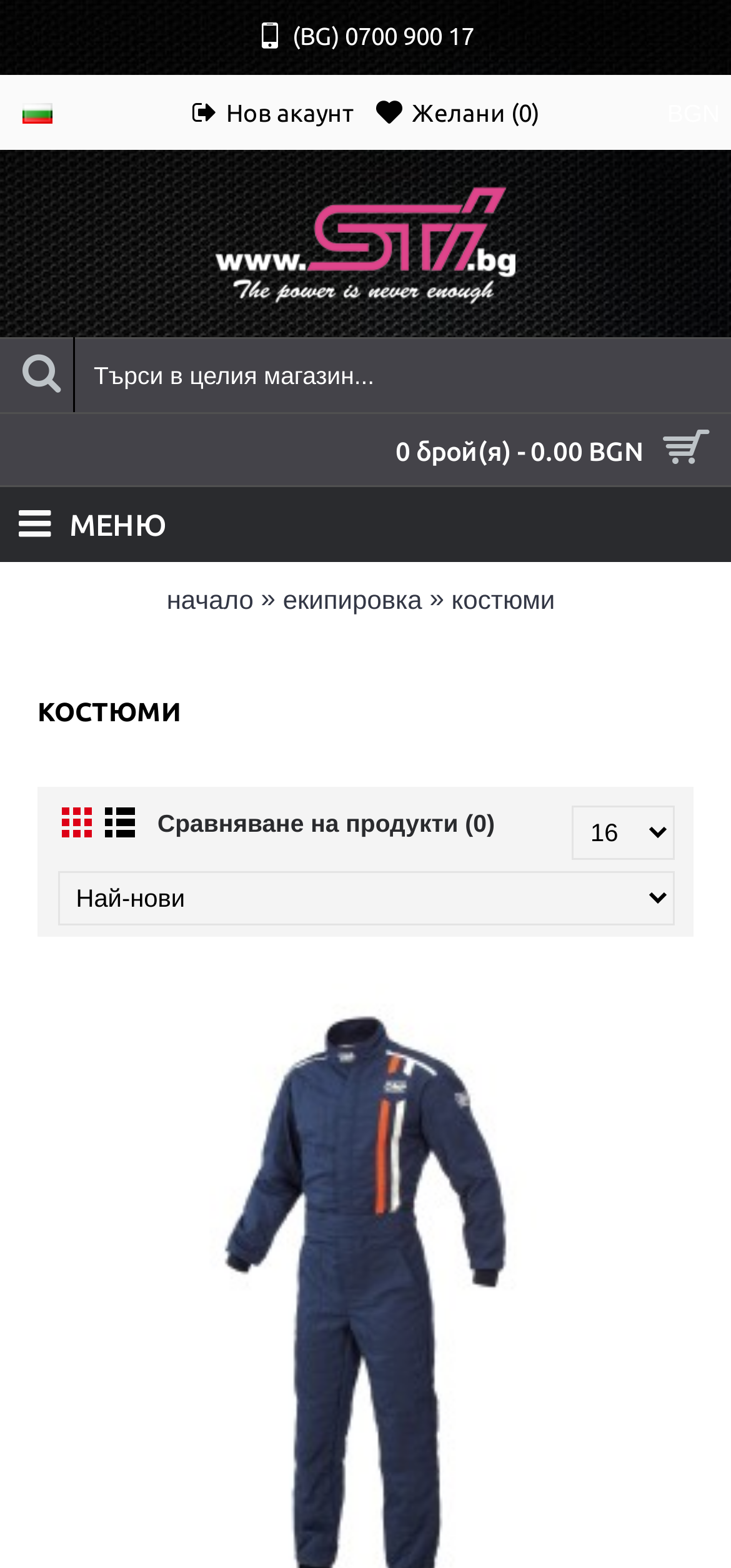Find the bounding box coordinates of the area to click in order to follow the instruction: "select Bulgarian language".

[0.0, 0.048, 0.103, 0.096]